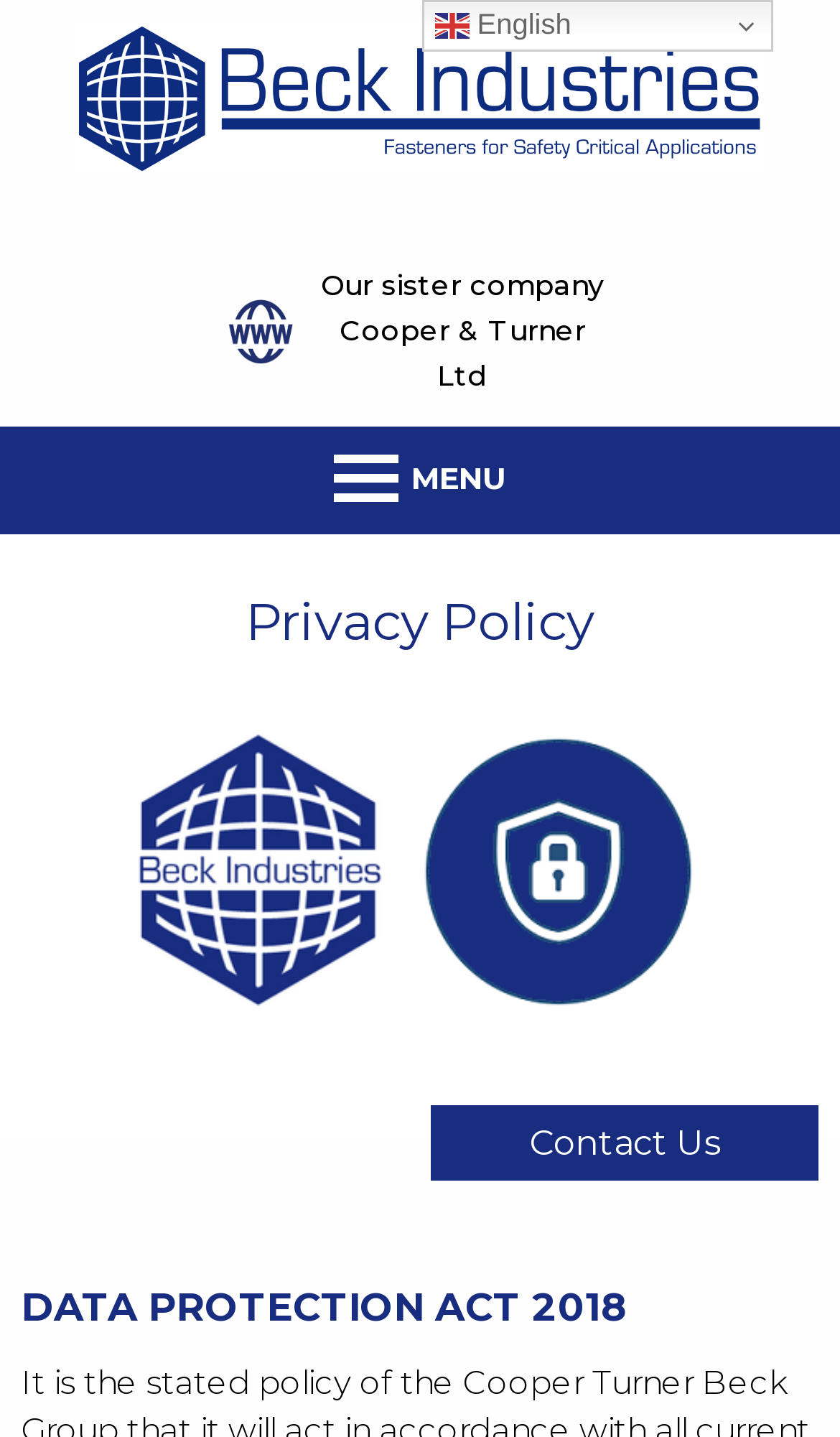Predict the bounding box of the UI element based on this description: "Contact Us".

[0.513, 0.769, 0.974, 0.821]